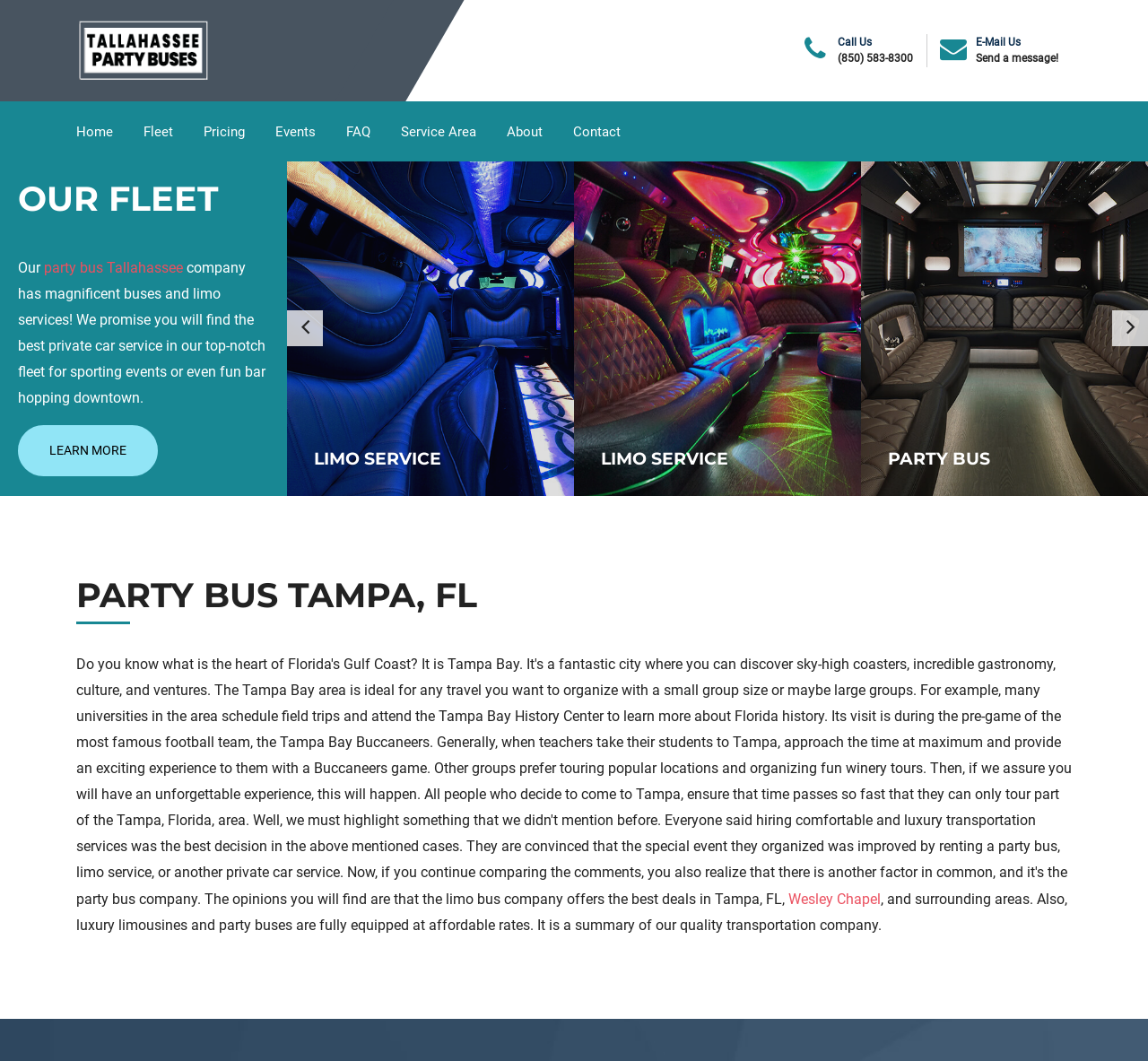Answer briefly with one word or phrase:
What is the company's fleet?

Magnificent buses and limo services